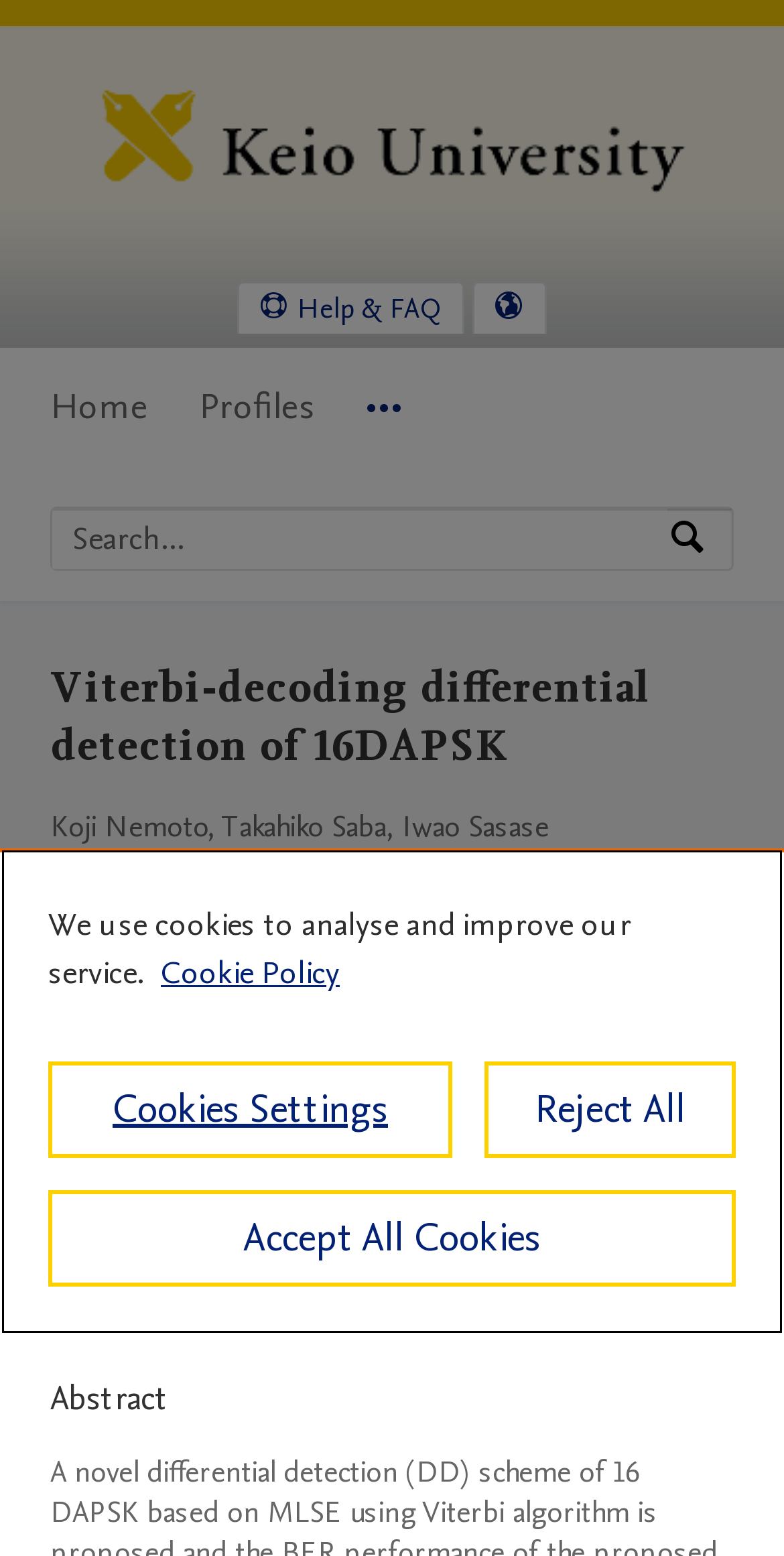Please find and report the primary heading text from the webpage.

Viterbi-decoding differential detection of 16DAPSK